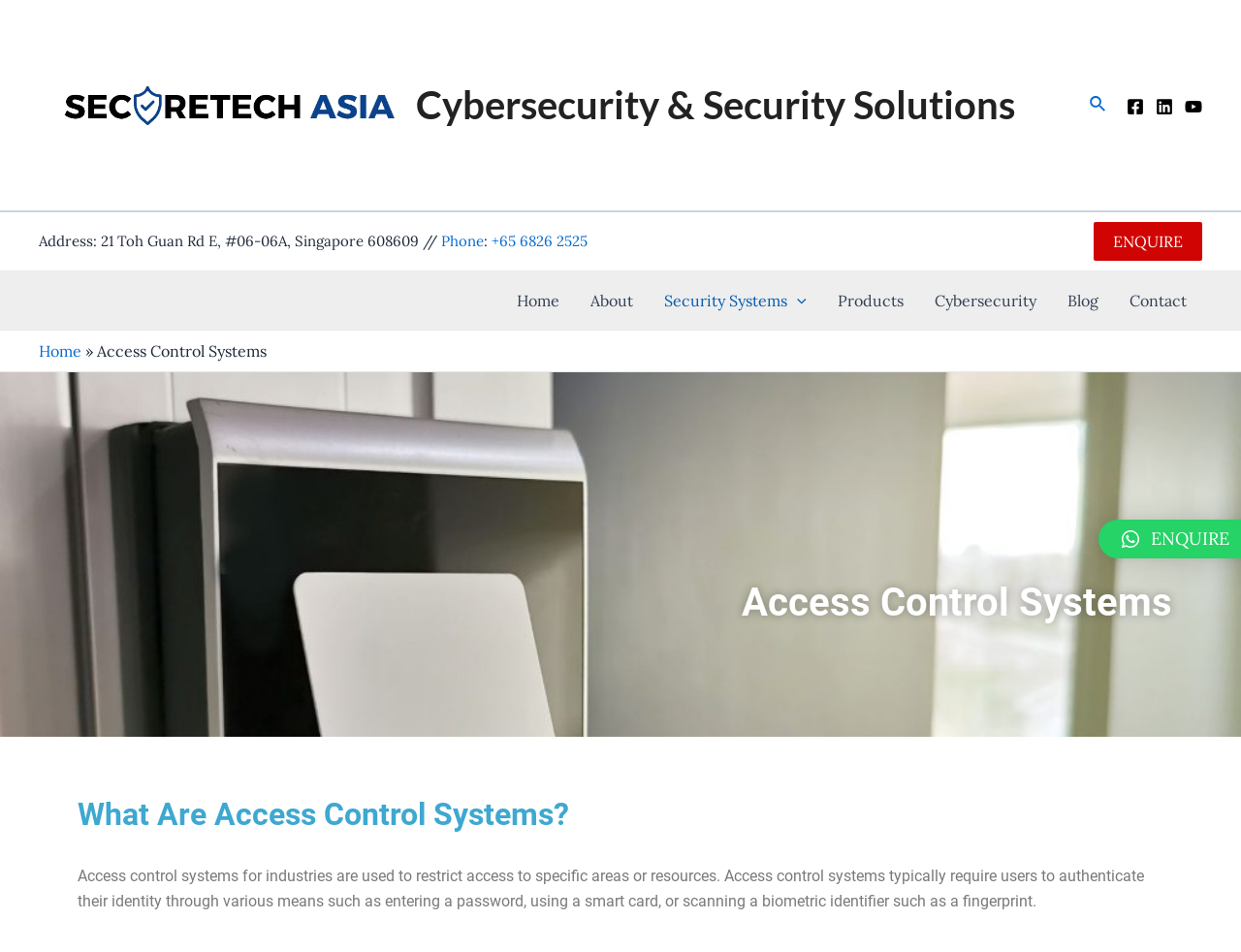Locate the bounding box coordinates of the element I should click to achieve the following instruction: "Search for something".

[0.878, 0.097, 0.892, 0.124]